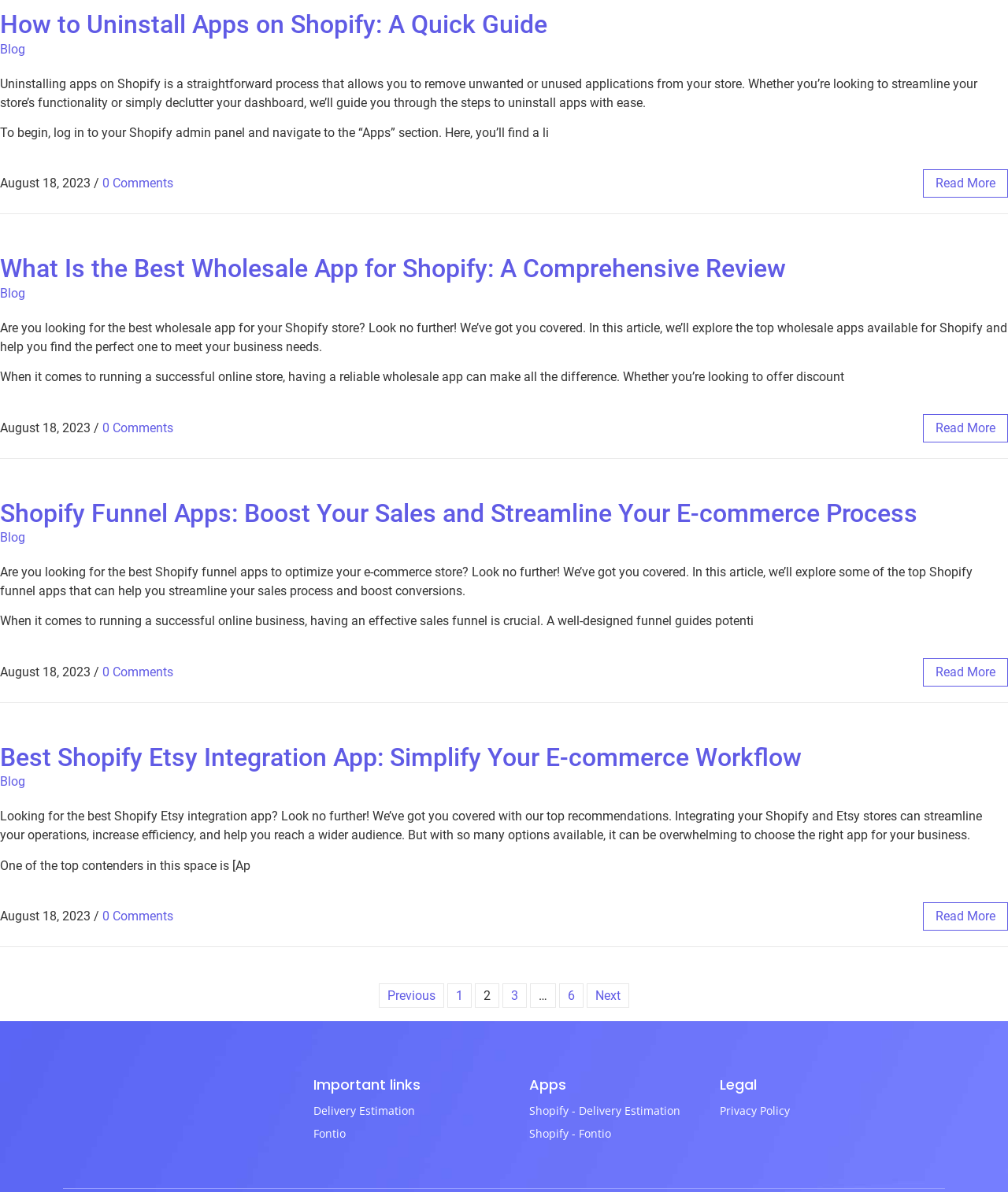Find the bounding box coordinates of the clickable area that will achieve the following instruction: "Go to the next page of posts".

[0.582, 0.825, 0.624, 0.845]